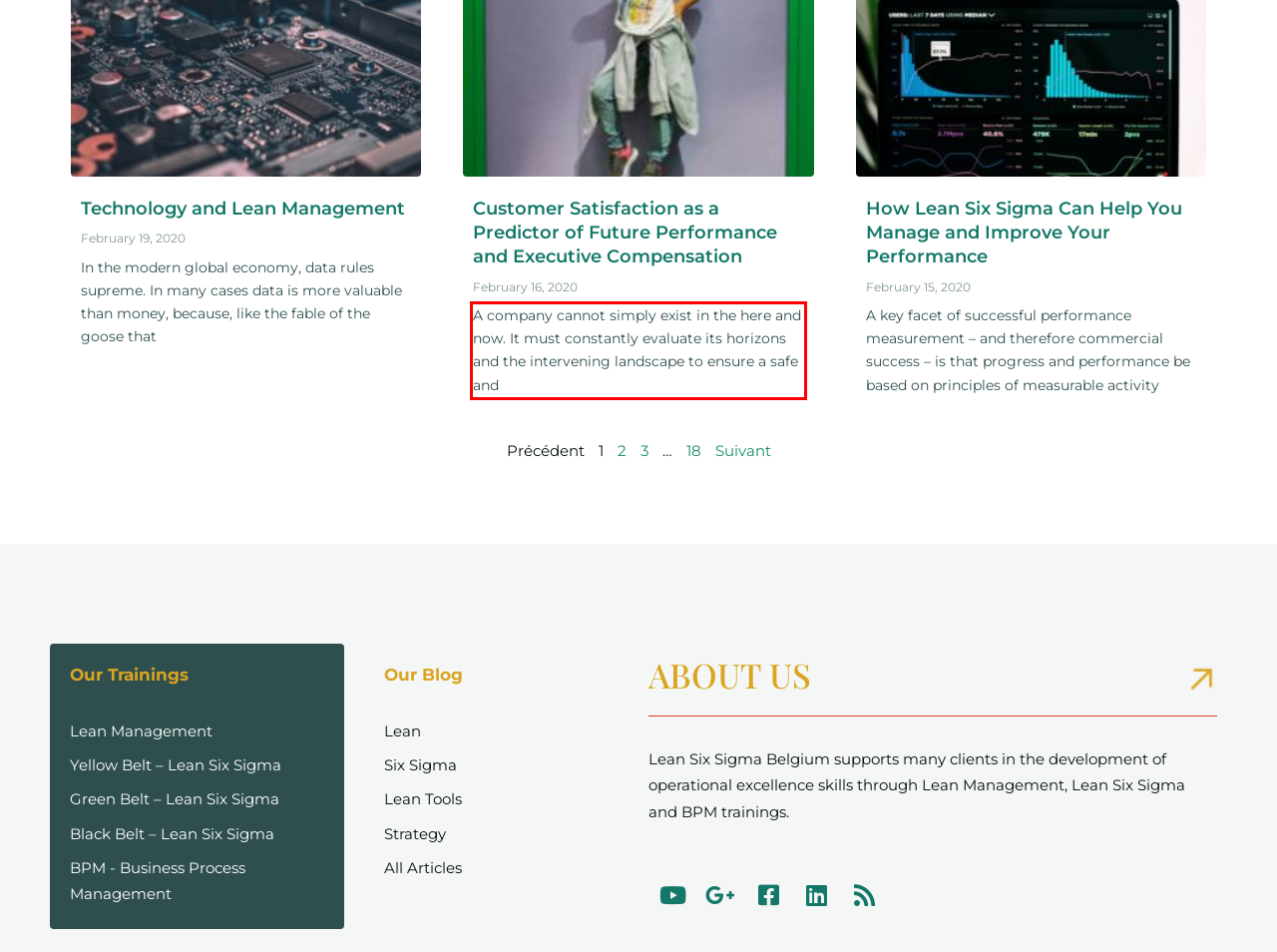You are presented with a screenshot containing a red rectangle. Extract the text found inside this red bounding box.

A company cannot simply exist in the here and now. It must constantly evaluate its horizons and the intervening landscape to ensure a safe and